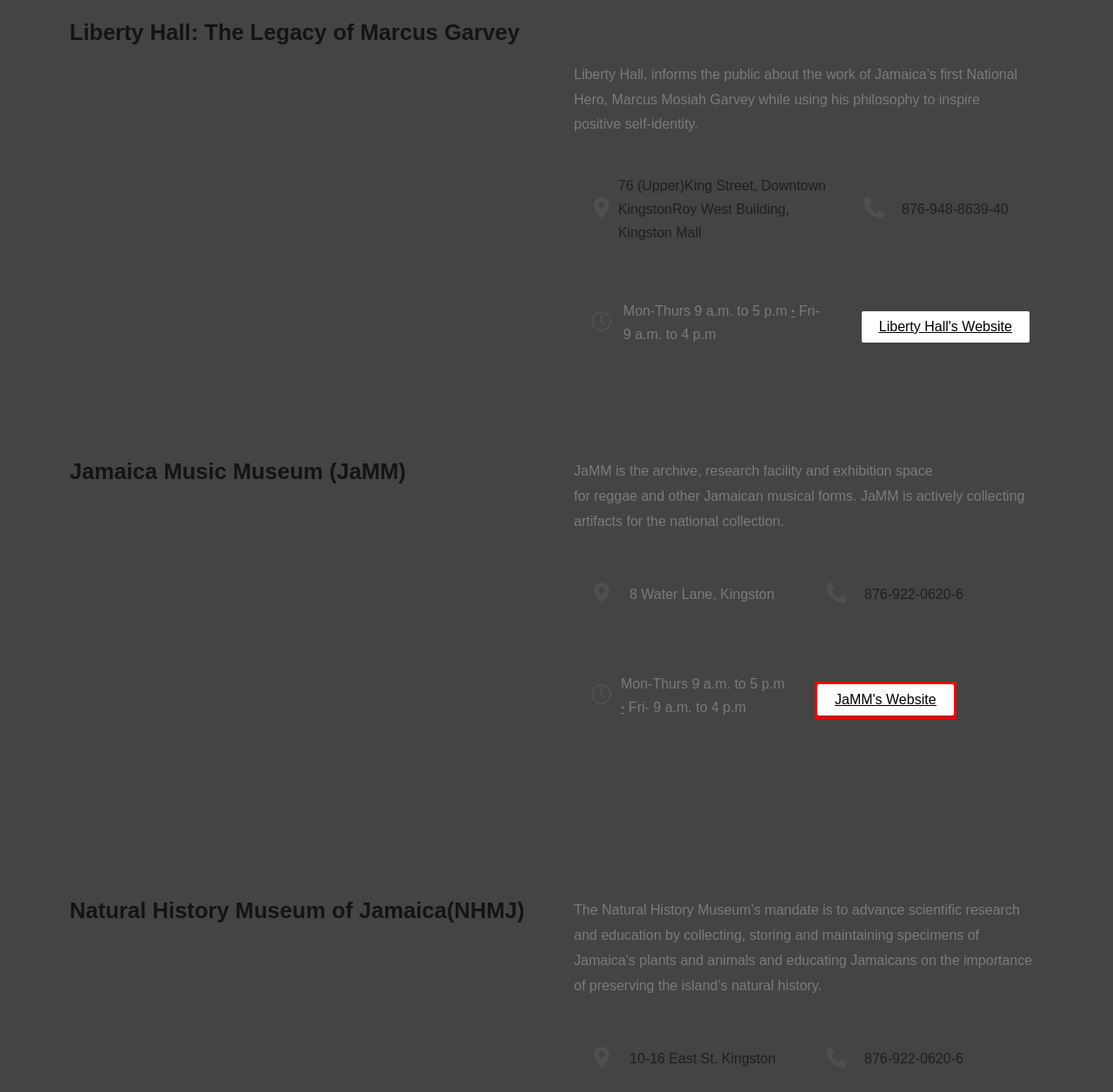Given a webpage screenshot with a red bounding box around a particular element, identify the best description of the new webpage that will appear after clicking on the element inside the red bounding box. Here are the candidates:
A. Programmes Coordination Division – Junior Centre – A division of The institute of Jamaica
B. Vacancies – Institute of Jamaica
C. National Gallery of Jamaica
D. African Institute of Jamaica/Jamaica Memory Bank – a Division of the Institute of Jamaica
E. Natural History Museum of Jamaica – Live. Think. Enjoy Biodiversity
F. Current Exhibitions – Institute of Jamaica
G. Home - Jamaica Music Museum
H. IOJ Virtual Museum – Experience Jamaica's Culture Virtually

G